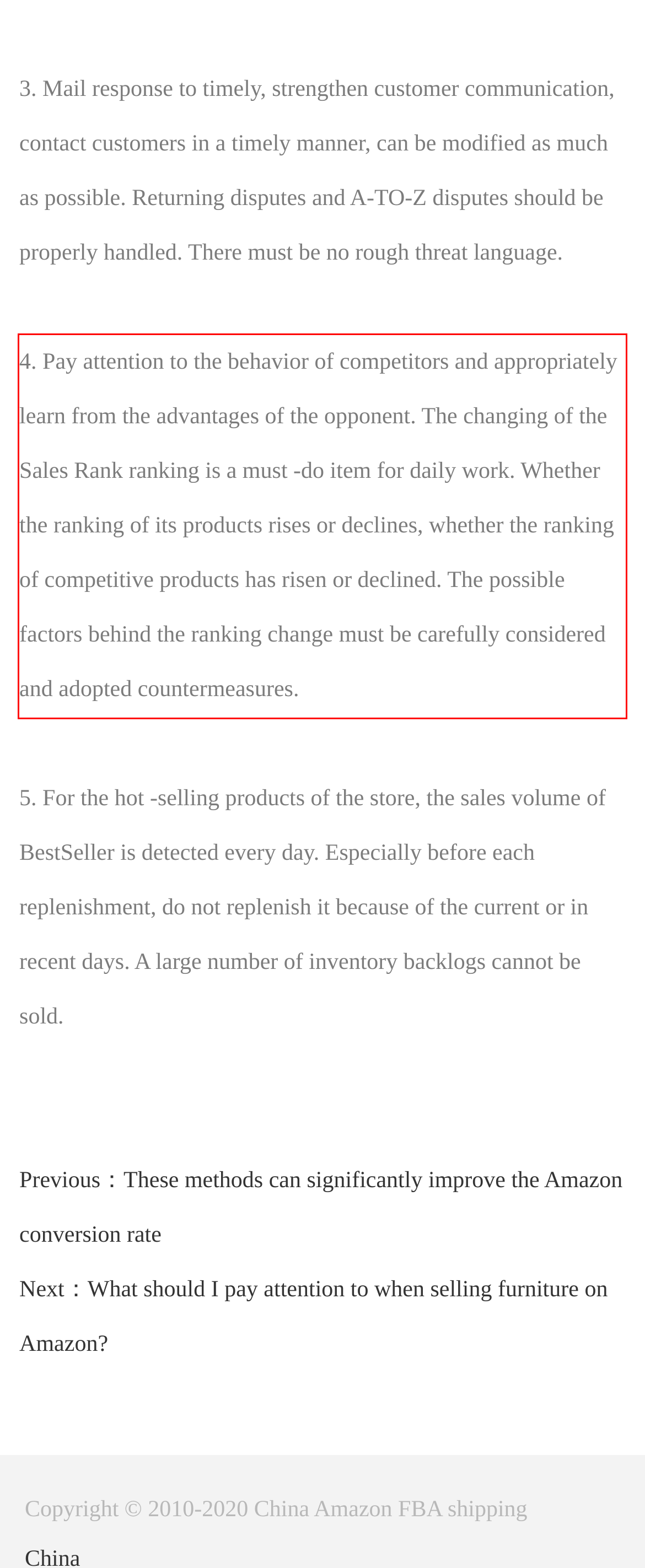Identify the text inside the red bounding box in the provided webpage screenshot and transcribe it.

4. Pay attention to the behavior of competitors and appropriately learn from the advantages of the opponent. The changing of the Sales Rank ranking is a must -do item for daily work. Whether the ranking of its products rises or declines, whether the ranking of competitive products has risen or declined. The possible factors behind the ranking change must be carefully considered and adopted countermeasures.